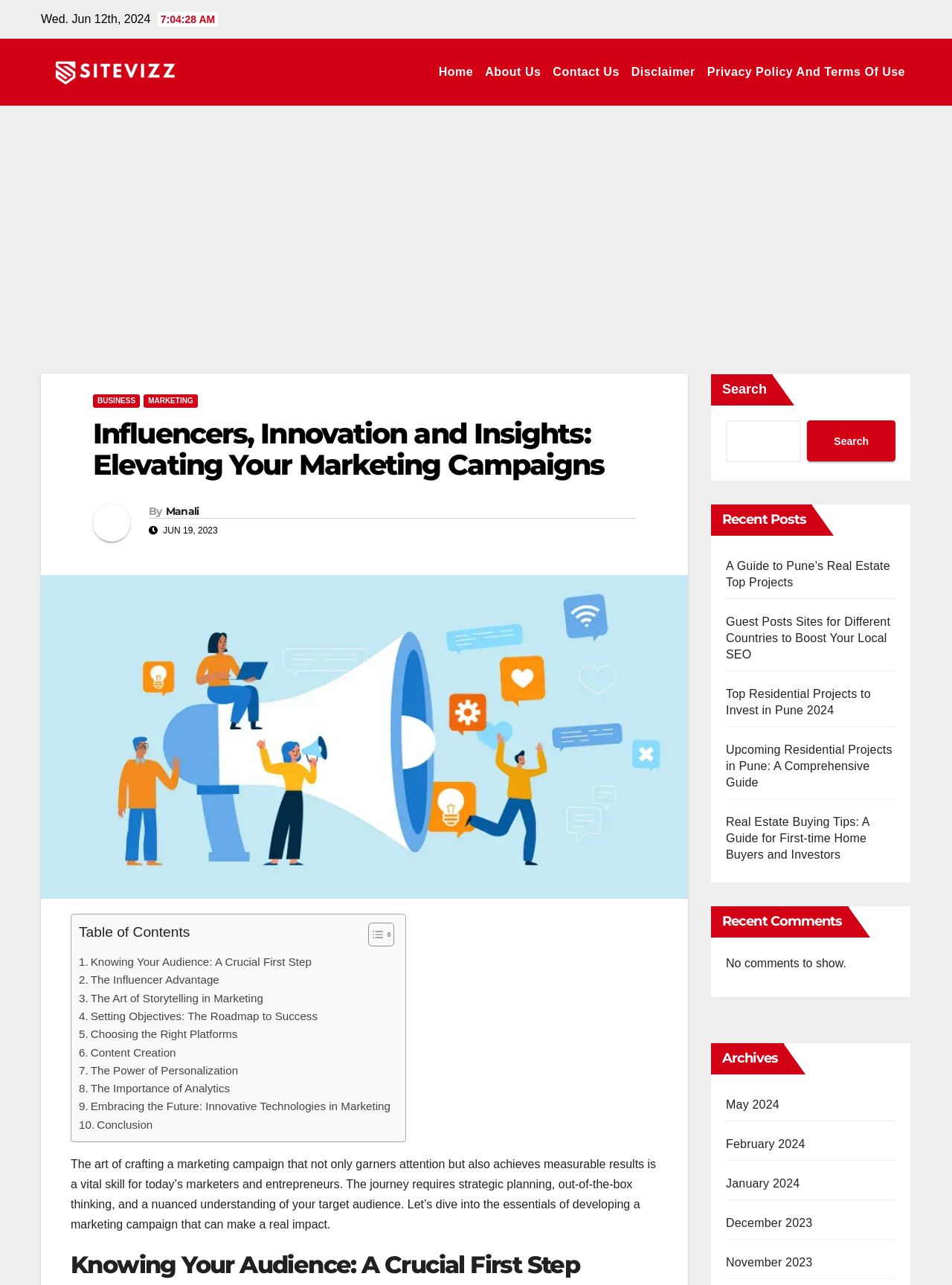Please answer the following question using a single word or phrase: 
What is the first link in the main navigation menu?

Home